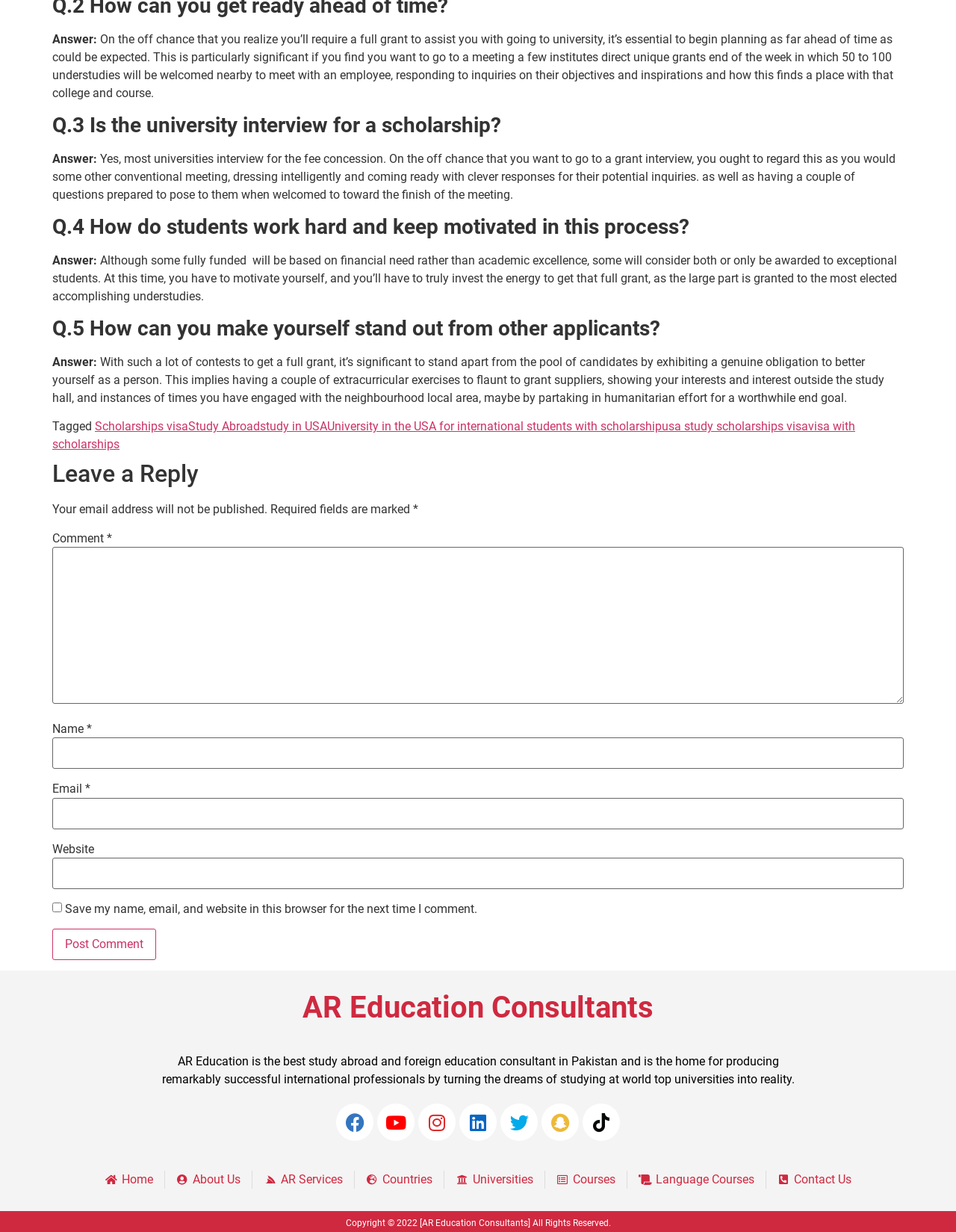Use the details in the image to answer the question thoroughly: 
How can students stand out from other applicants for full grants?

According to the webpage, students can stand out from other applicants by showcasing their extracurricular activities, interests, and community engagement. This demonstrates a genuine commitment to self-improvement, making them more attractive to grant providers.